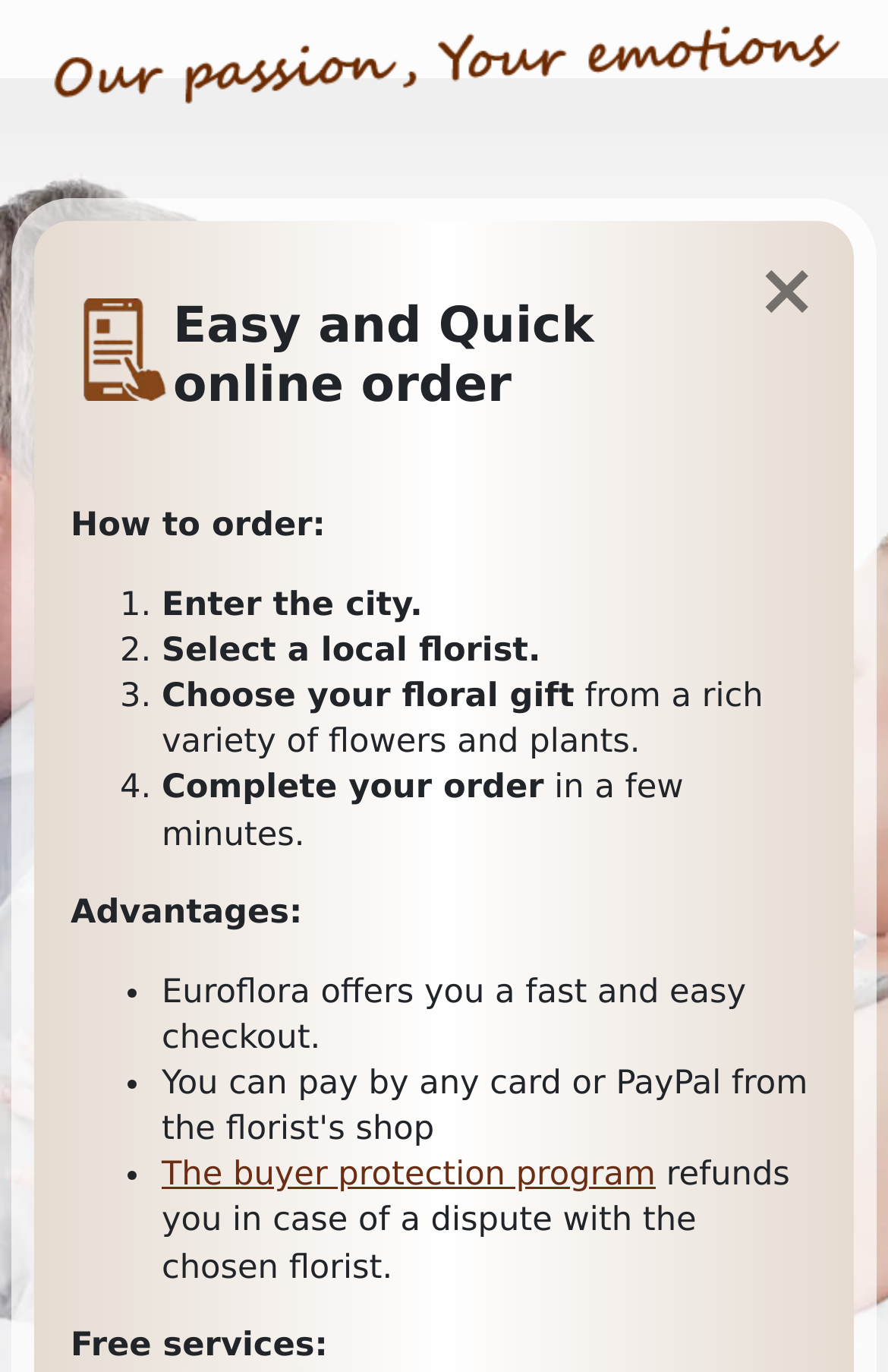With reference to the screenshot, provide a detailed response to the question below:
How many steps are there to complete an order?

There are 4 steps to complete an order, as indicated by the list markers '1.', '2.', '3.', and '4.' followed by the corresponding static texts describing each step.